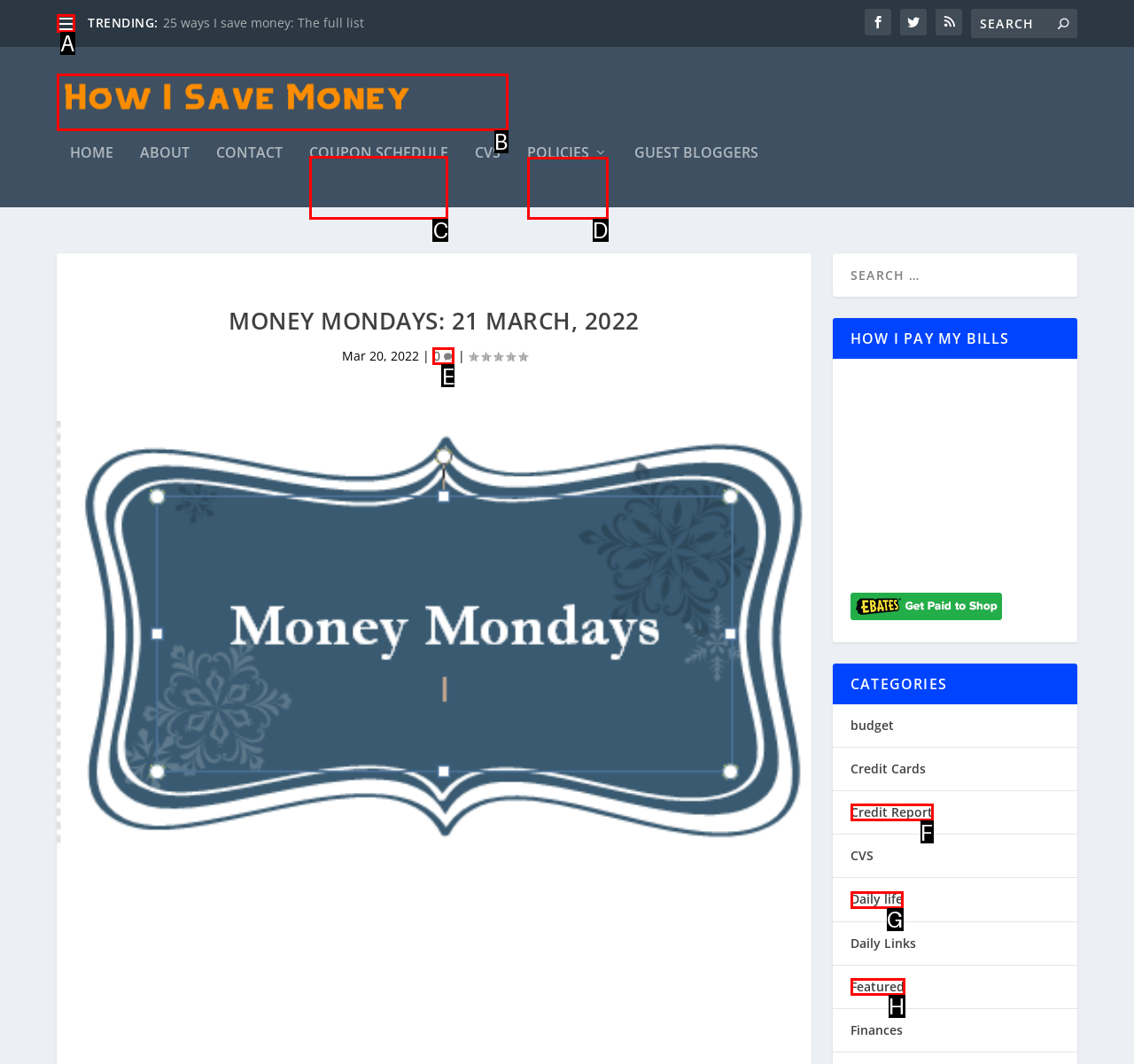Which lettered option should be clicked to achieve the task: View the coupon schedule? Choose from the given choices.

C